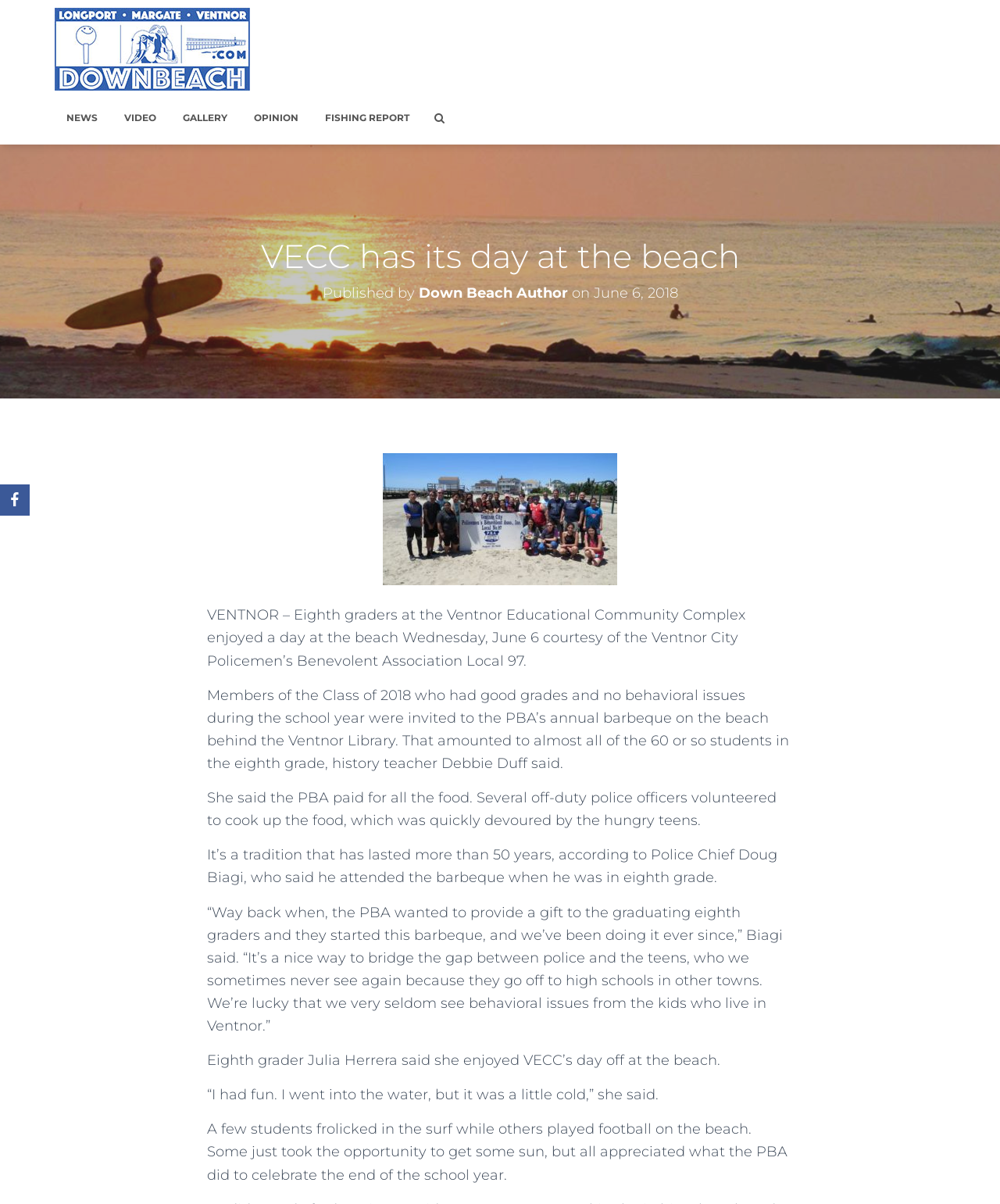Who paid for the food at the event?
Please provide a detailed and comprehensive answer to the question.

According to the article, the PBA (Ventnor City Policemen’s Benevolent Association Local 97) paid for all the food at the annual barbecue on the beach.